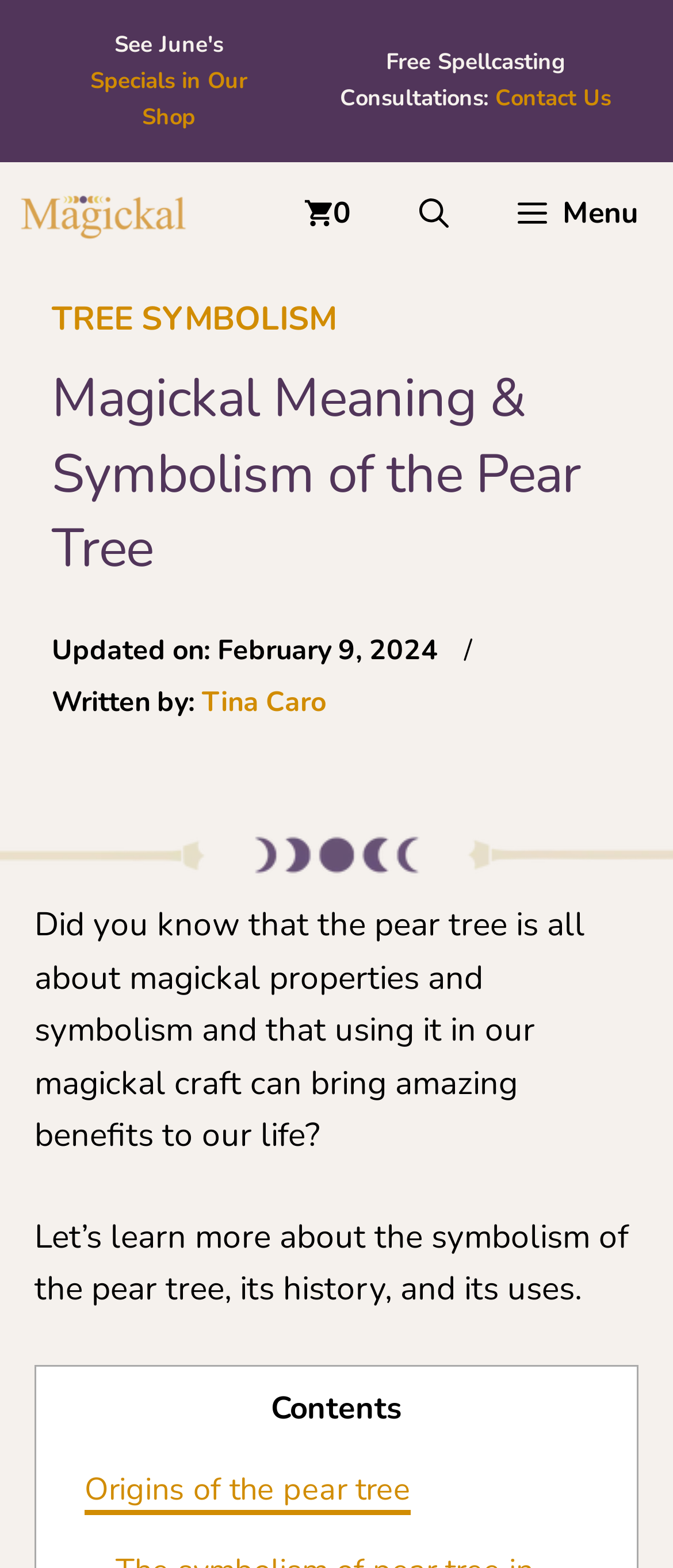Respond with a single word or phrase to the following question:
What is the name of the shop mentioned on the webpage?

Magickal Spot